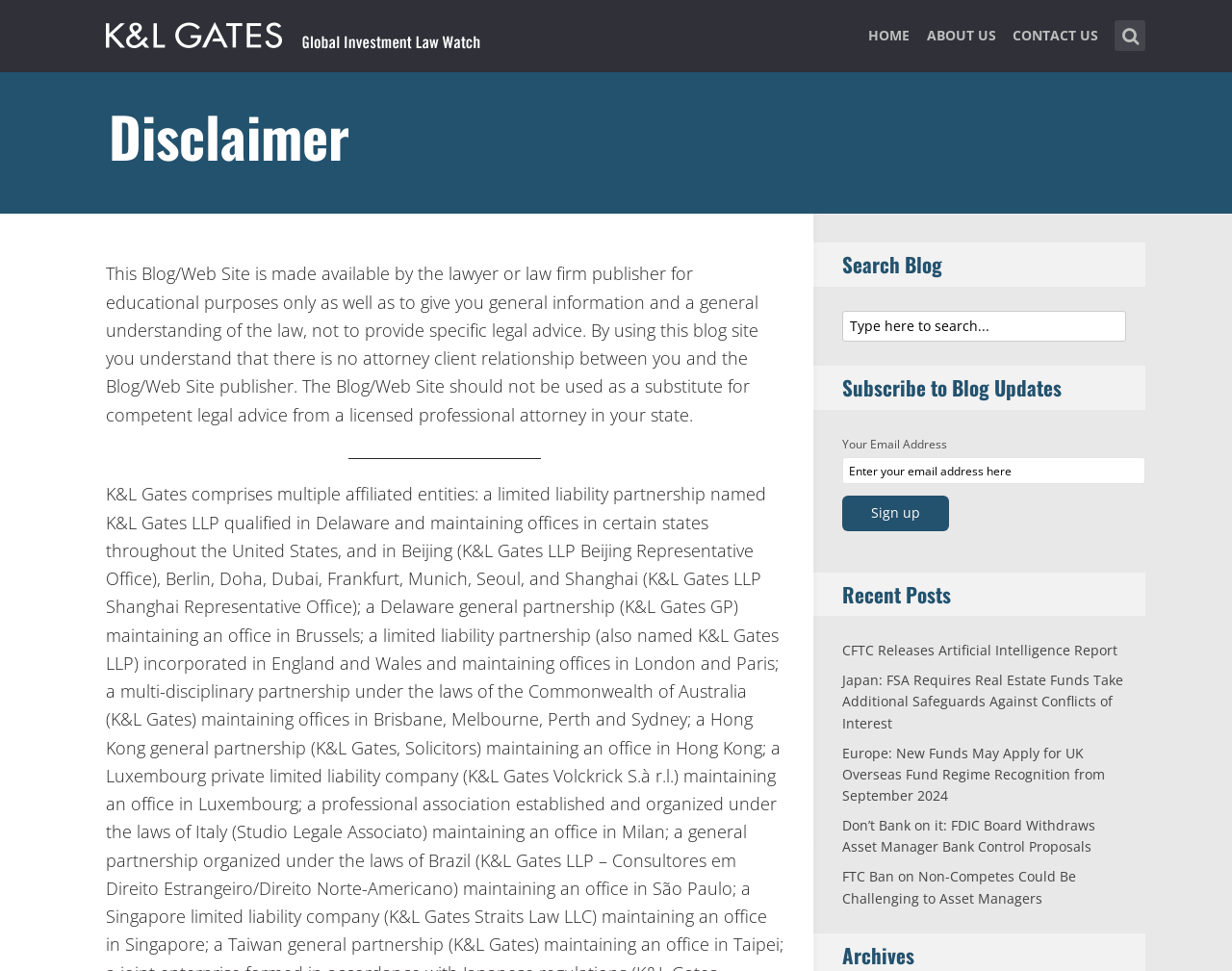Determine the bounding box coordinates of the clickable element necessary to fulfill the instruction: "Visit the home page". Provide the coordinates as four float numbers within the 0 to 1 range, i.e., [left, top, right, bottom].

[0.705, 0.022, 0.738, 0.075]